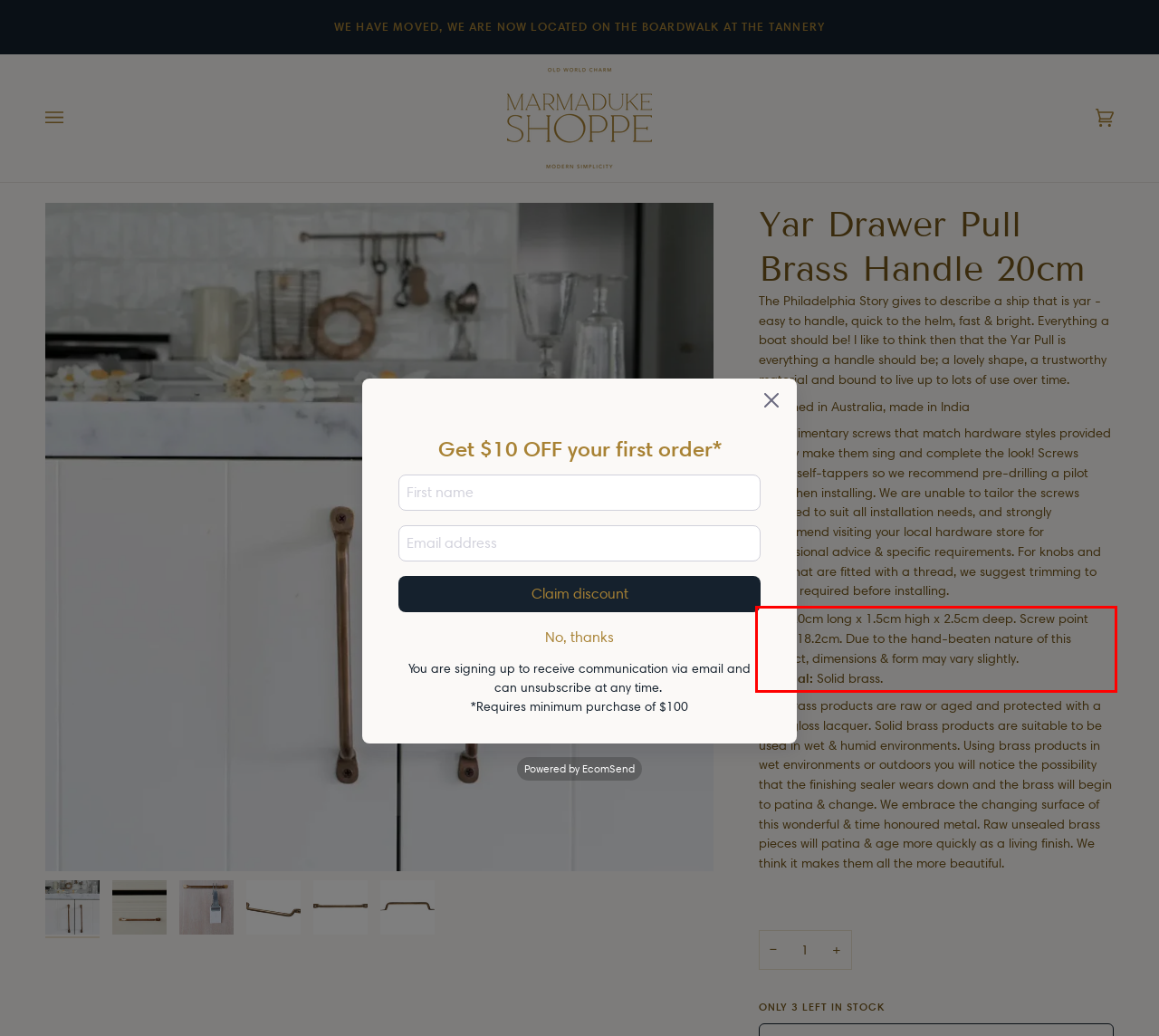Locate the red bounding box in the provided webpage screenshot and use OCR to determine the text content inside it.

Size: 20cm long x 1.5cm high x 2.5cm deep. Screw point width: 18.2cm. Due to the hand-beaten nature of this product, dimensions & form may vary slightly. Material: Solid brass.